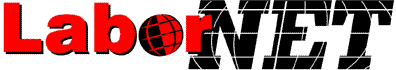Provide a thorough description of the contents of the image.

The image features the vibrant logo of "LaborNet," a platform dedicated to fostering global online communication for the labor movement since 1991. The logo creatively emphasizes the word "Labor" in red, symbolizing vitality and activism, while "NET" is prominently displayed in a bold black font, representing strength and connectivity. Accompanying the text is a globe, indicating the international reach and collaborative spirit of the organization. The overall design effectively captures the essence of an independent, democratic labor movement, inviting individuals and groups to engage with its resources and initiatives.